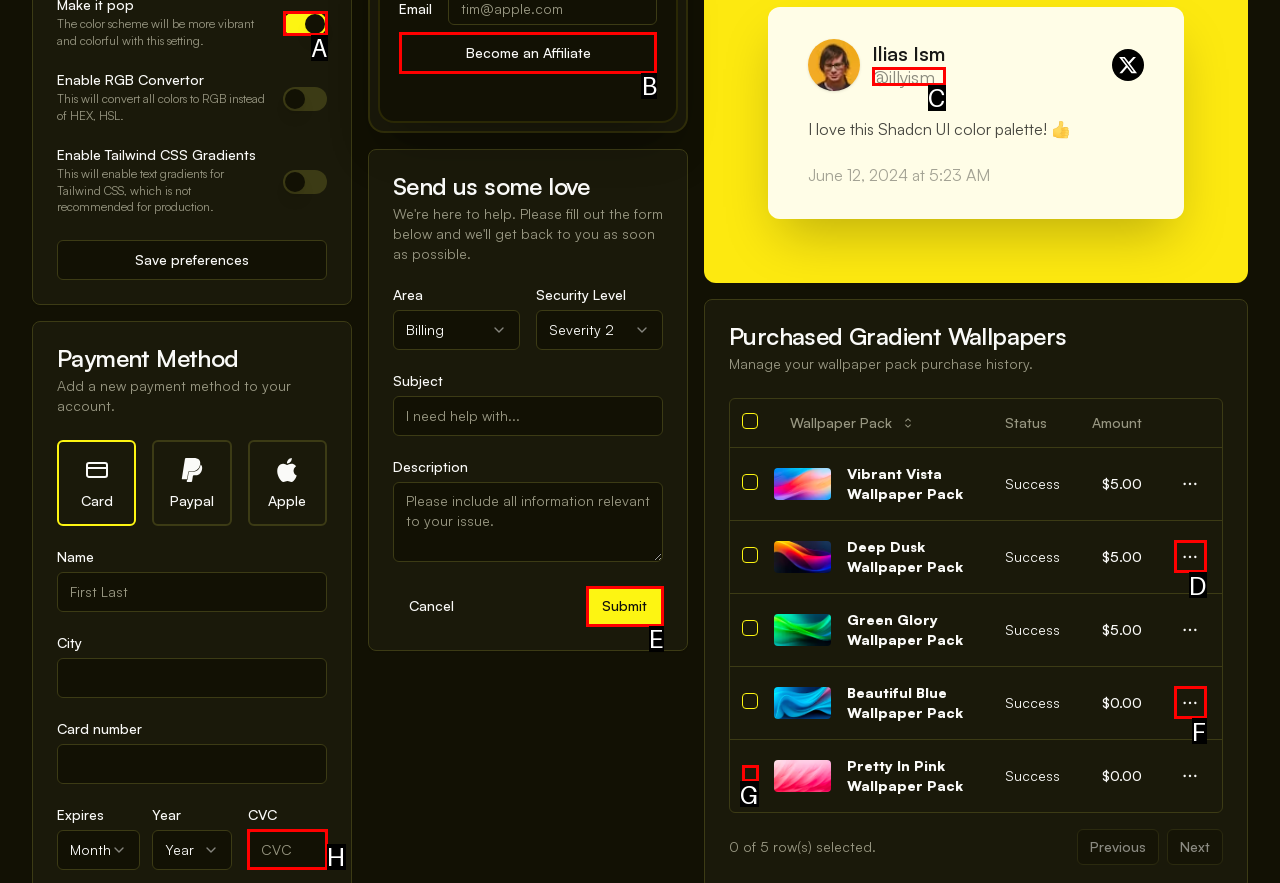Point out the option that needs to be clicked to fulfill the following instruction: Click the Become an Affiliate button
Answer with the letter of the appropriate choice from the listed options.

B